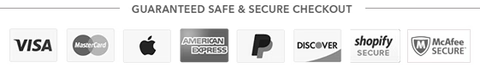What is the purpose of the McAfee Secure badge?
Look at the image and respond with a one-word or short phrase answer.

To ensure safe transactions